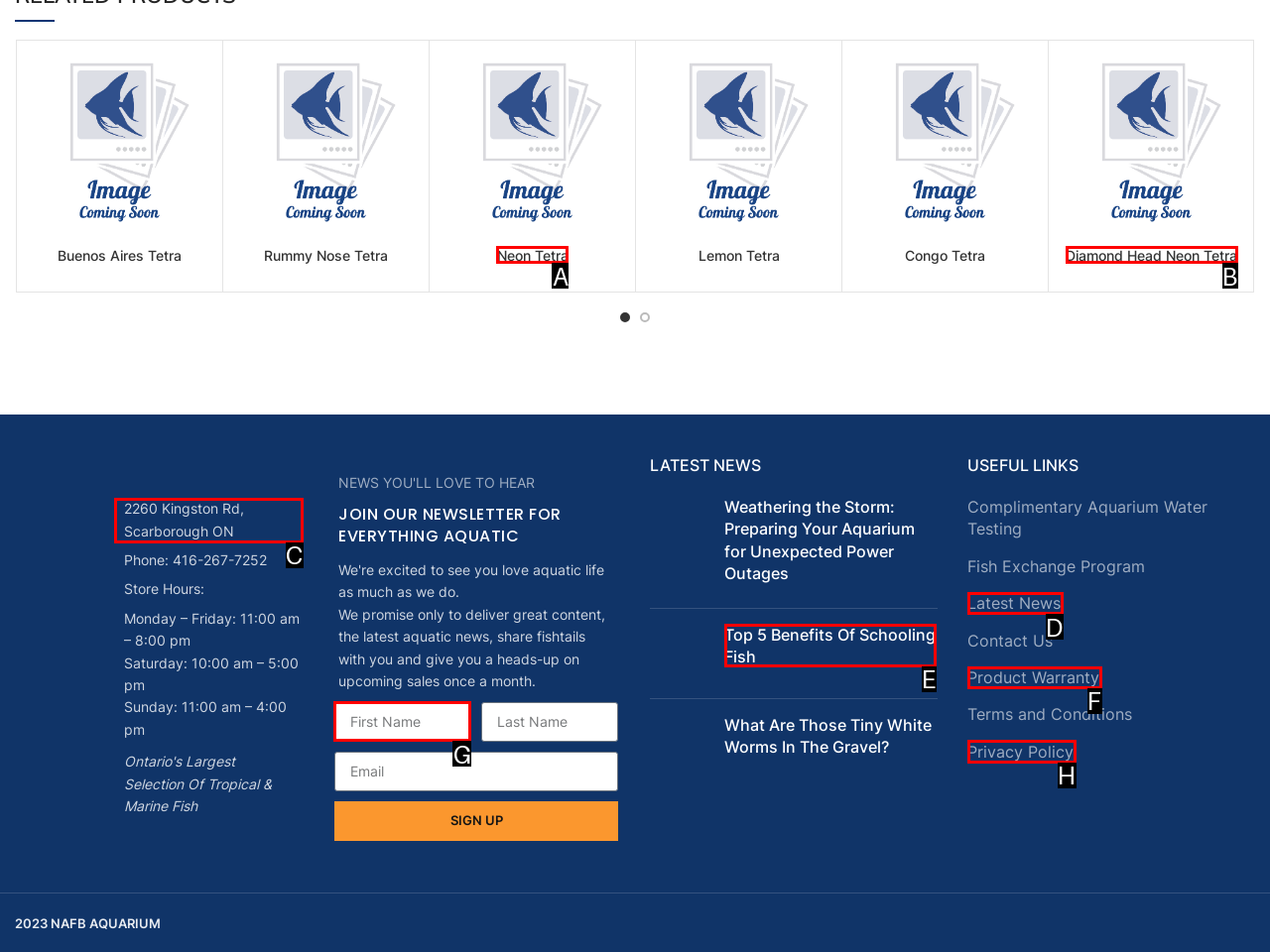Choose the HTML element that needs to be clicked for the given task: Enter your first name in the text box Respond by giving the letter of the chosen option.

G